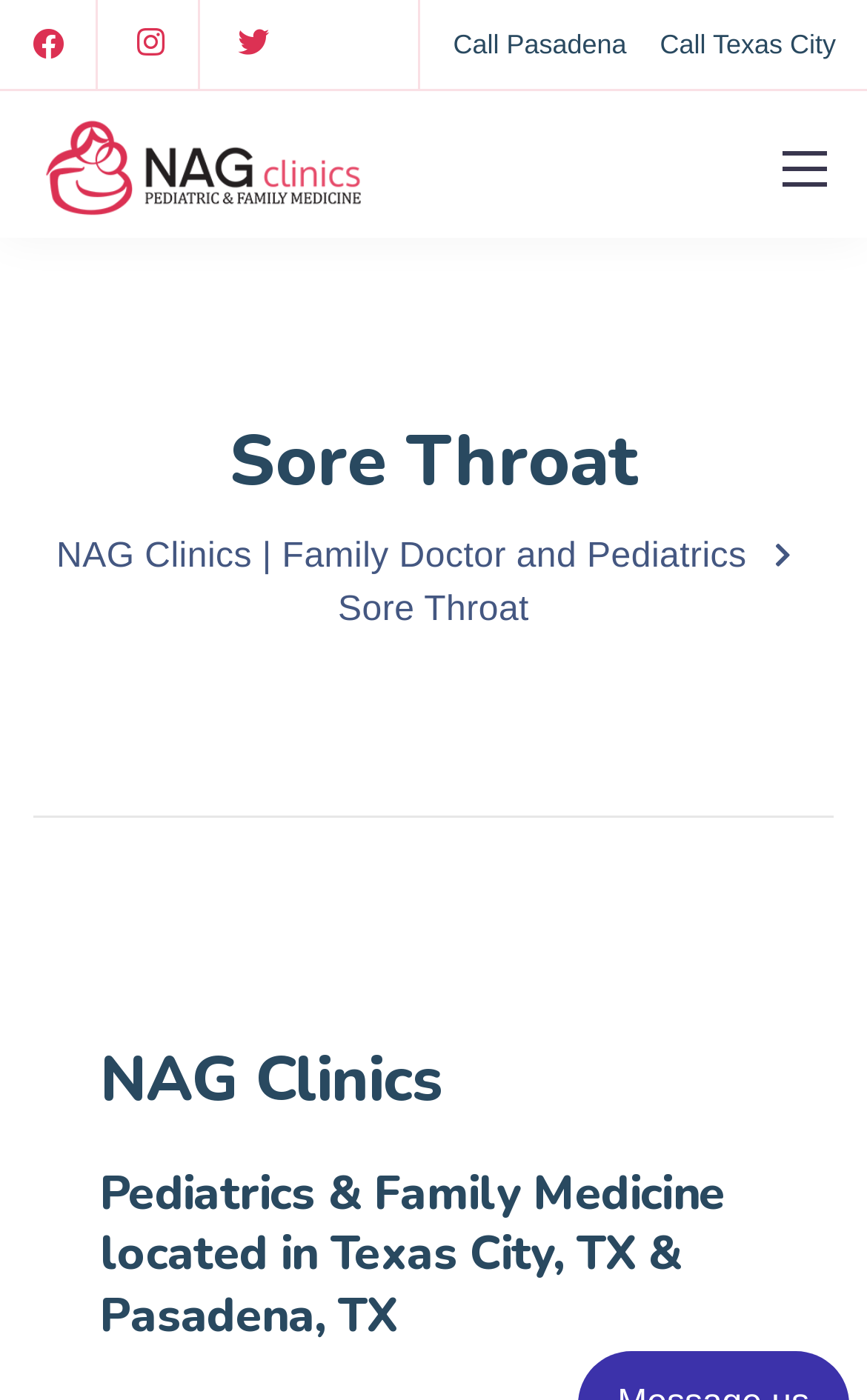What is the name of the clinic?
Answer briefly with a single word or phrase based on the image.

NAG Clinics